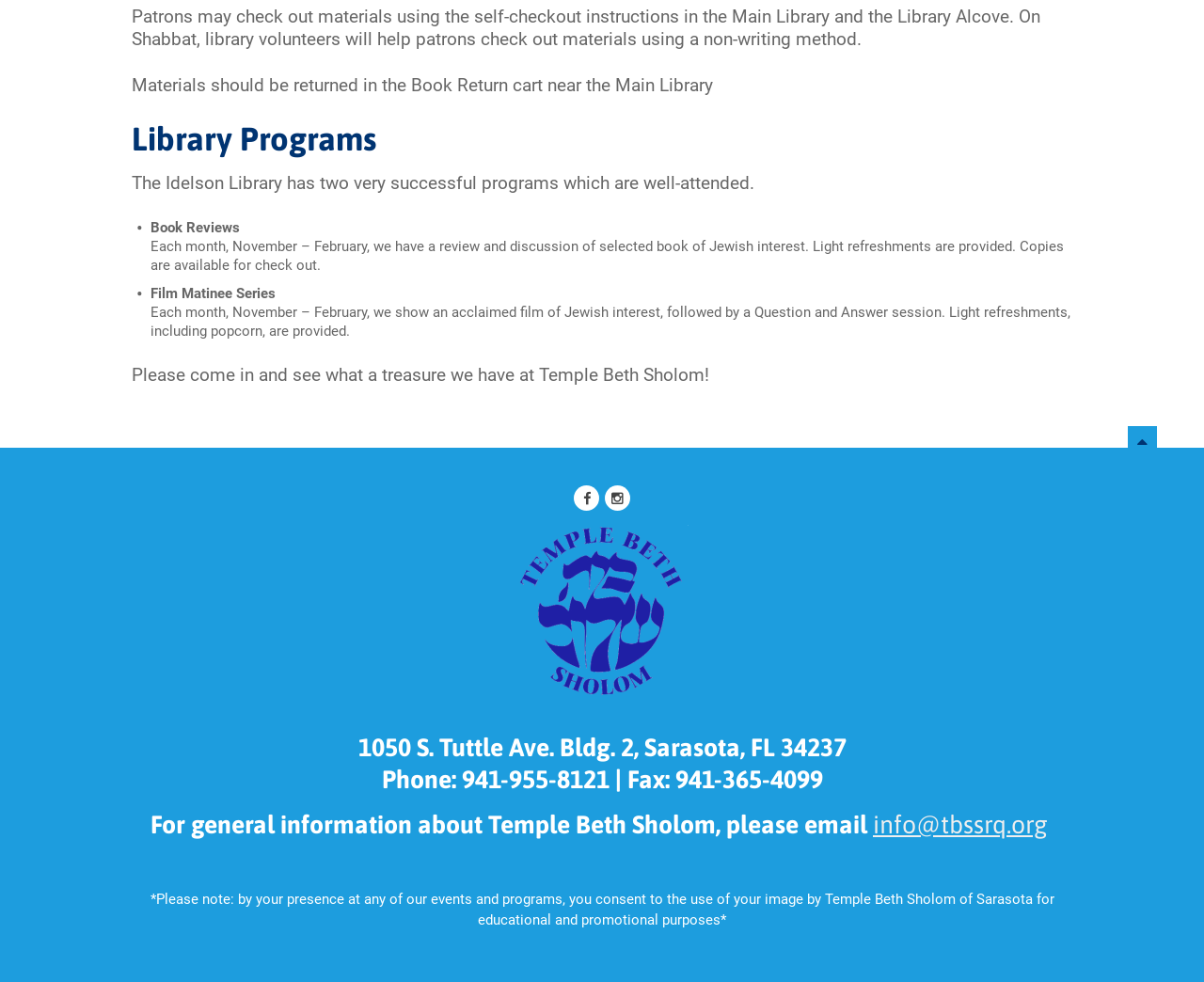Using the description: "info@tbssrq.org", identify the bounding box of the corresponding UI element in the screenshot.

[0.725, 0.825, 0.87, 0.854]